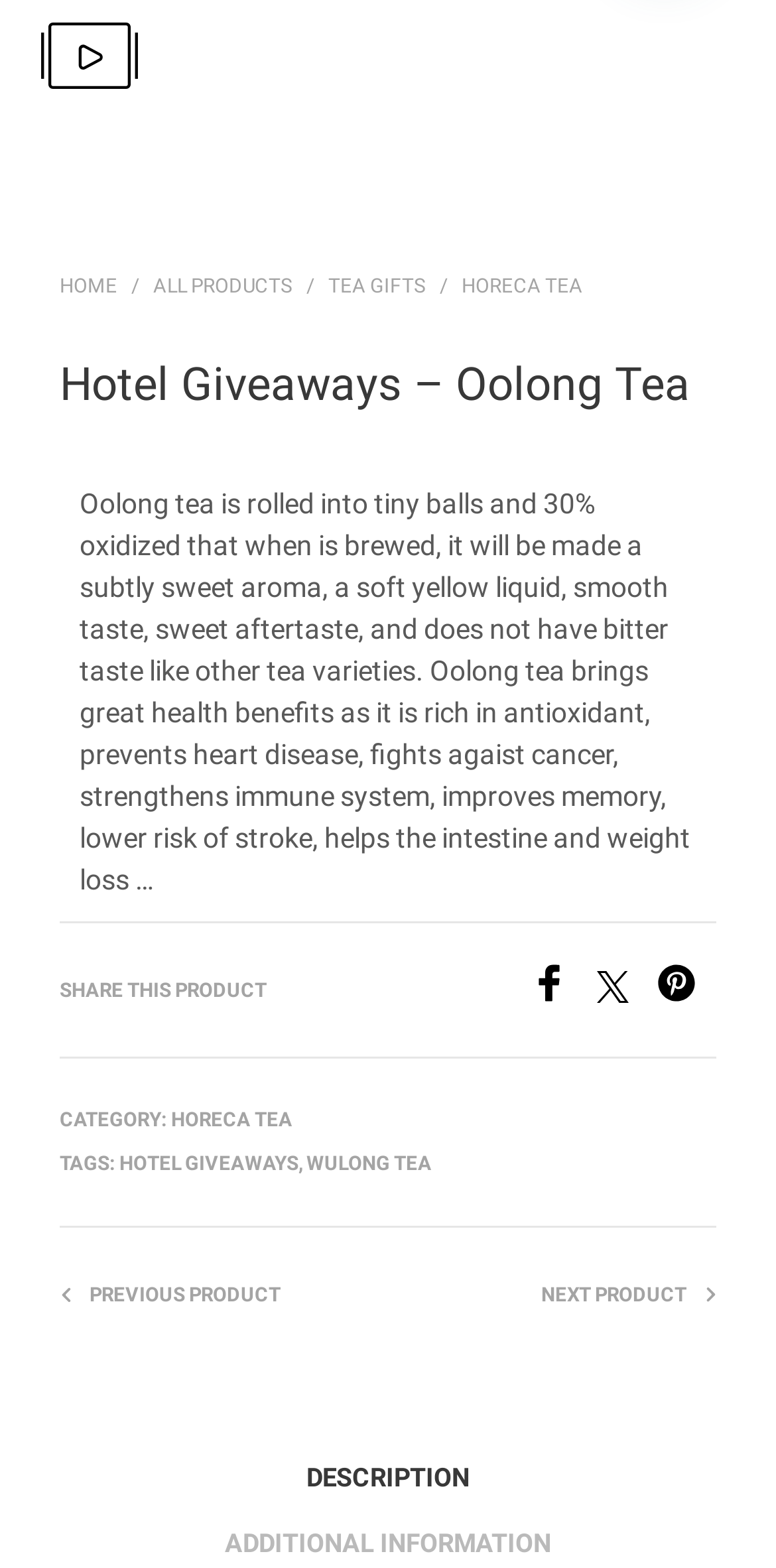Determine the bounding box coordinates of the section to be clicked to follow the instruction: "view all products". The coordinates should be given as four float numbers between 0 and 1, formatted as [left, top, right, bottom].

[0.197, 0.175, 0.377, 0.189]